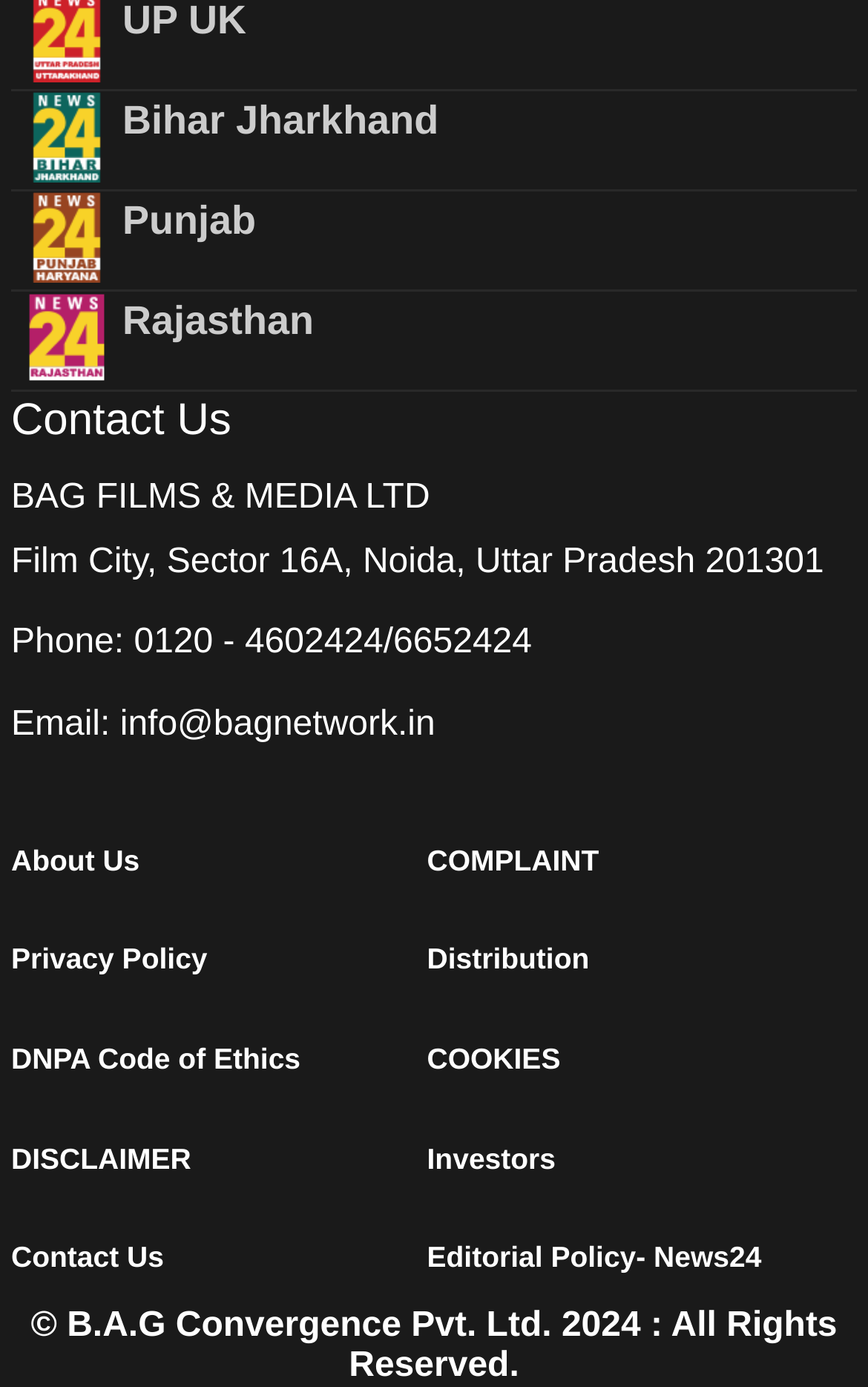Based on the image, please respond to the question with as much detail as possible:
What is the copyright year?

I found the answer by looking at the StaticText element with ID 173, which contains the copyright information '© B.A.G Convergence Pvt. Ltd. 2024 : All Rights Reserved'.